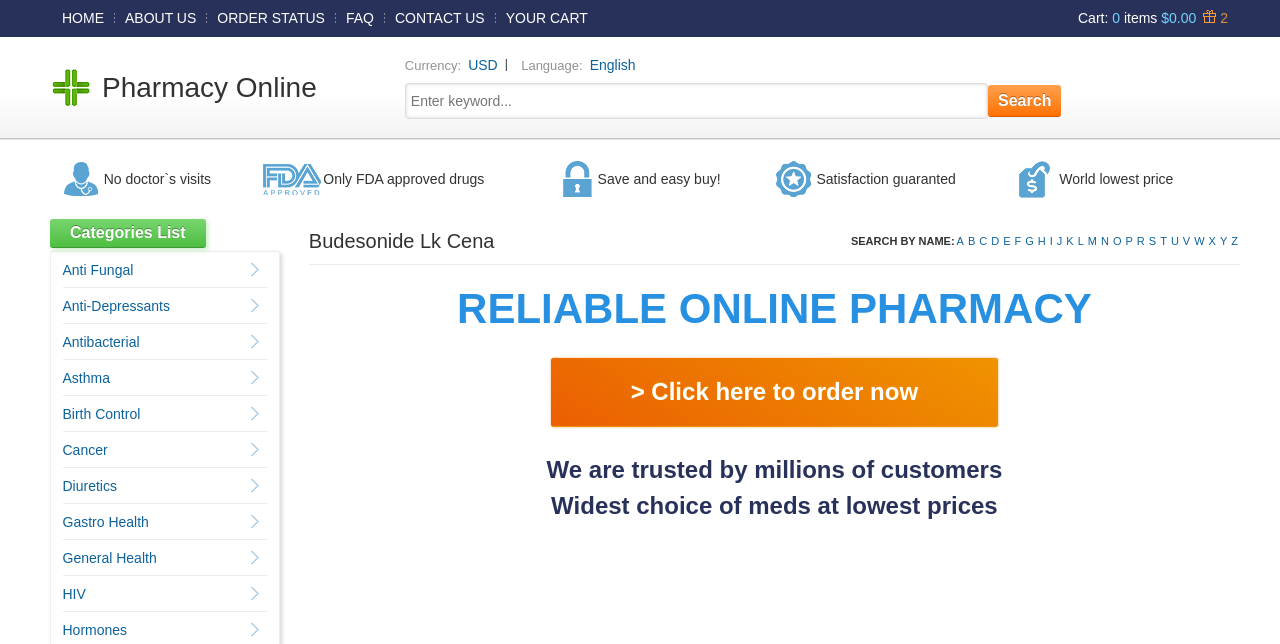Can you identify the bounding box coordinates of the clickable region needed to carry out this instruction: 'Click on HOME'? The coordinates should be four float numbers within the range of 0 to 1, stated as [left, top, right, bottom].

[0.041, 0.016, 0.089, 0.04]